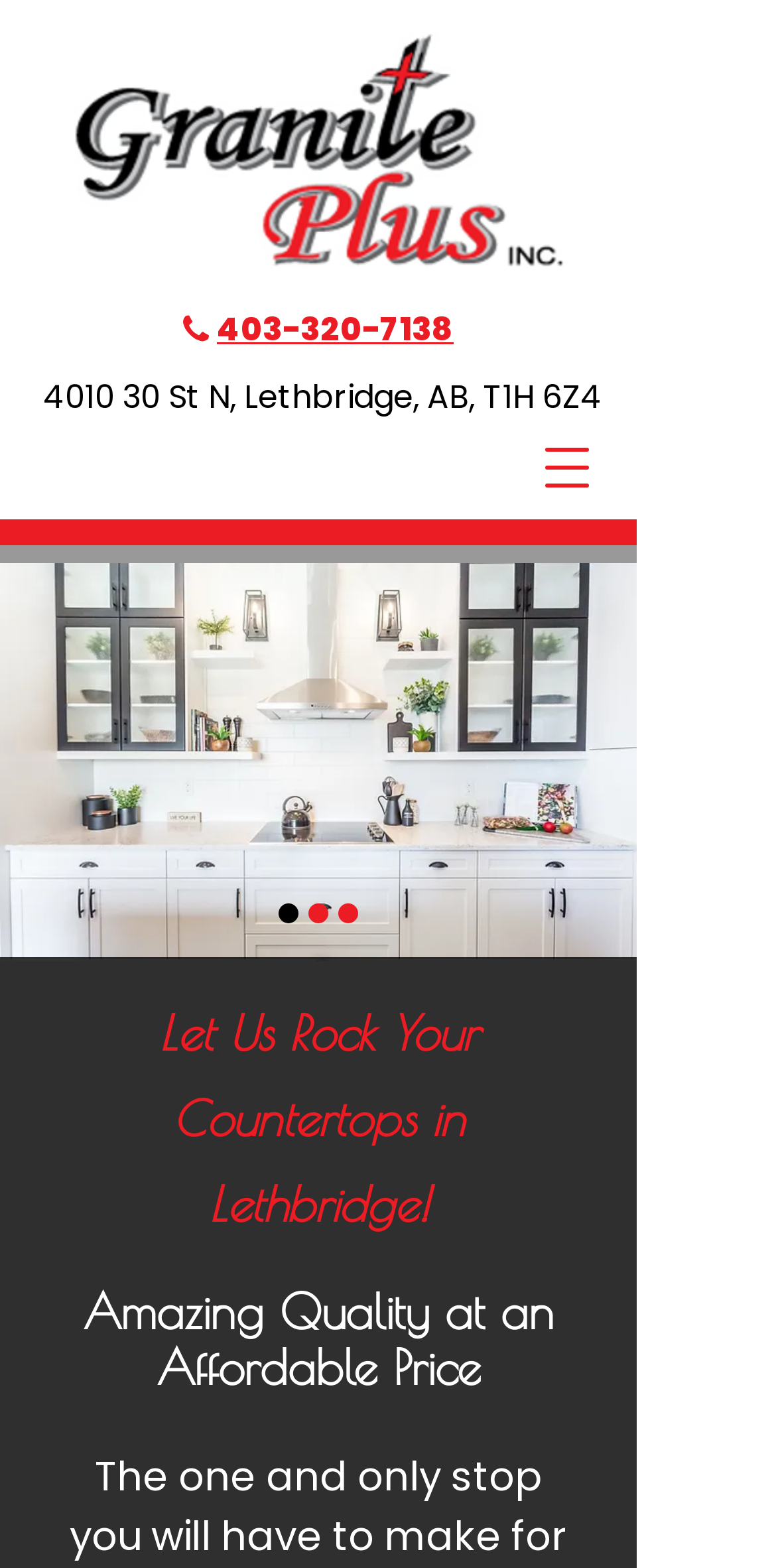Please find the top heading of the webpage and generate its text.

Reputable Countertop Company In Lethbridge